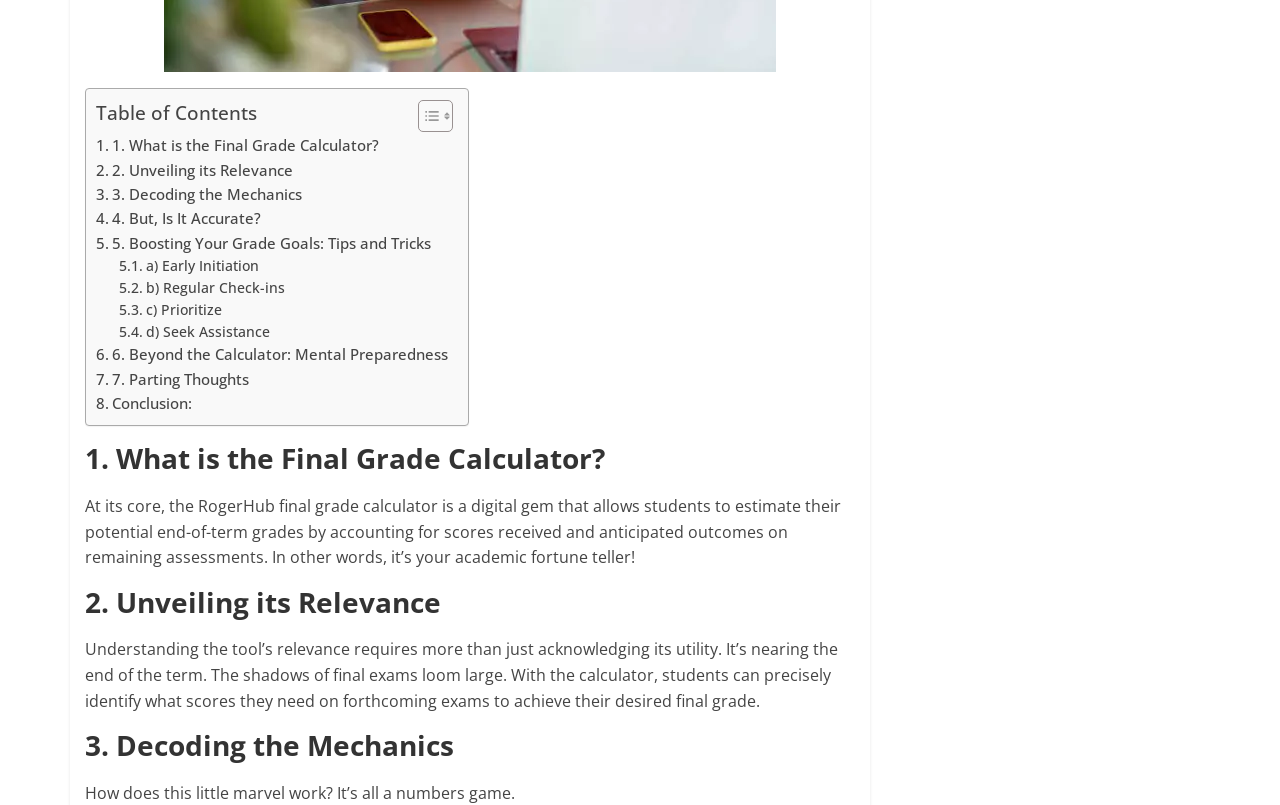Identify the bounding box coordinates of the area you need to click to perform the following instruction: "Read about mental preparedness beyond the calculator".

[0.075, 0.425, 0.35, 0.456]